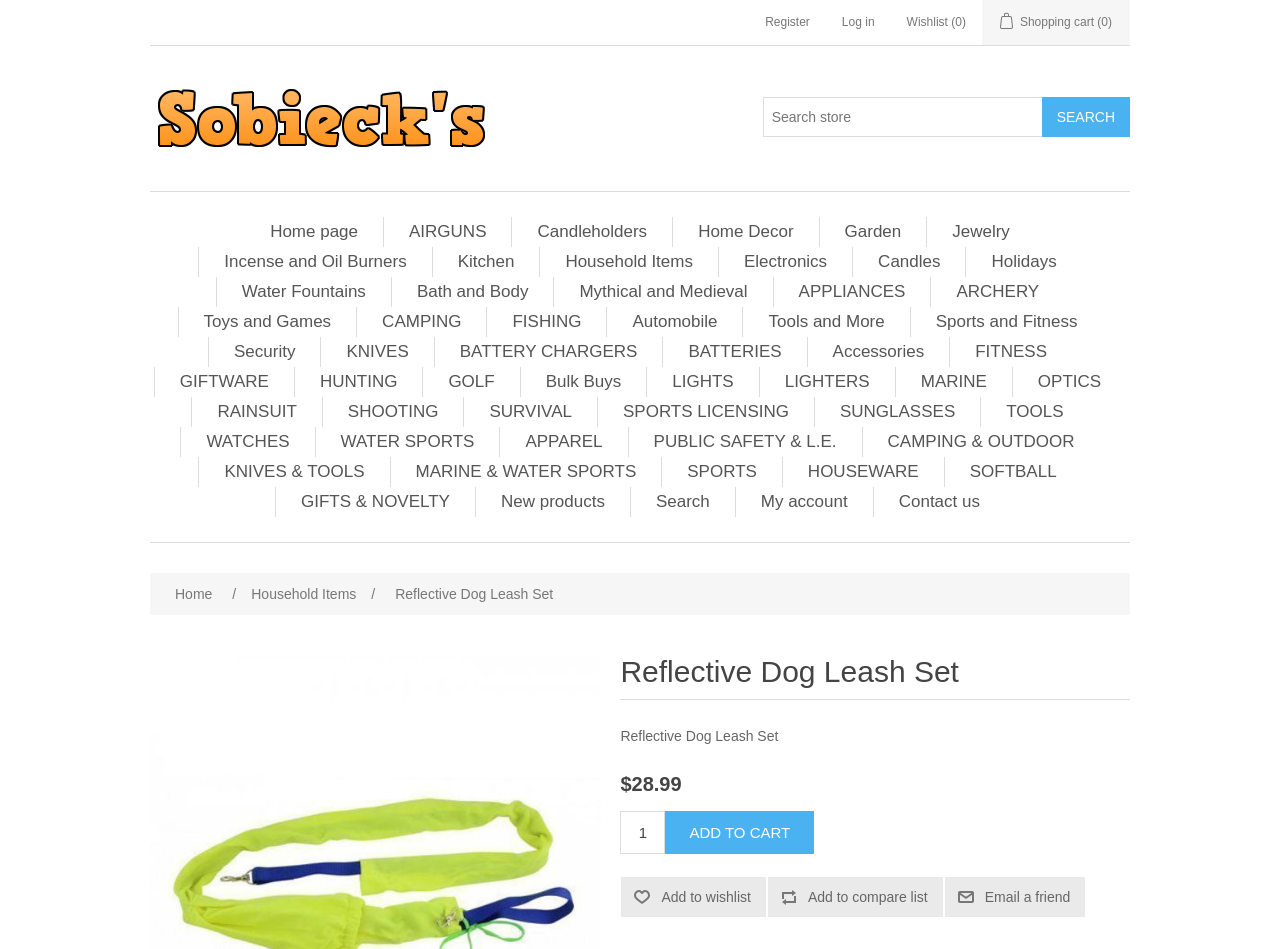Identify the bounding box coordinates for the element you need to click to achieve the following task: "View home page". The coordinates must be four float values ranging from 0 to 1, formatted as [left, top, right, bottom].

[0.203, 0.229, 0.288, 0.26]